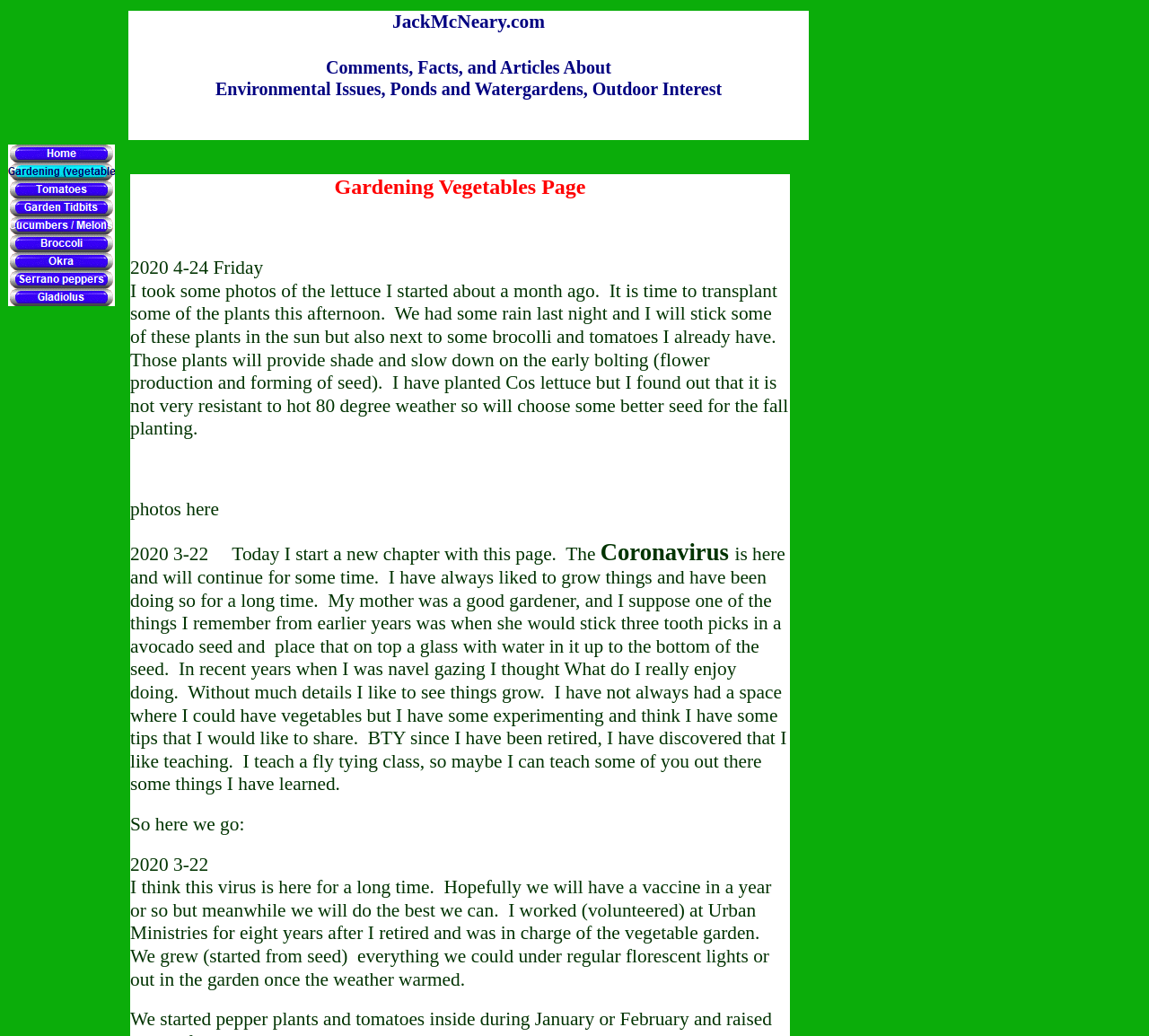Identify the bounding box coordinates of the clickable section necessary to follow the following instruction: "Explore Cucumbers / Melons". The coordinates should be presented as four float numbers from 0 to 1, i.e., [left, top, right, bottom].

[0.007, 0.214, 0.1, 0.229]